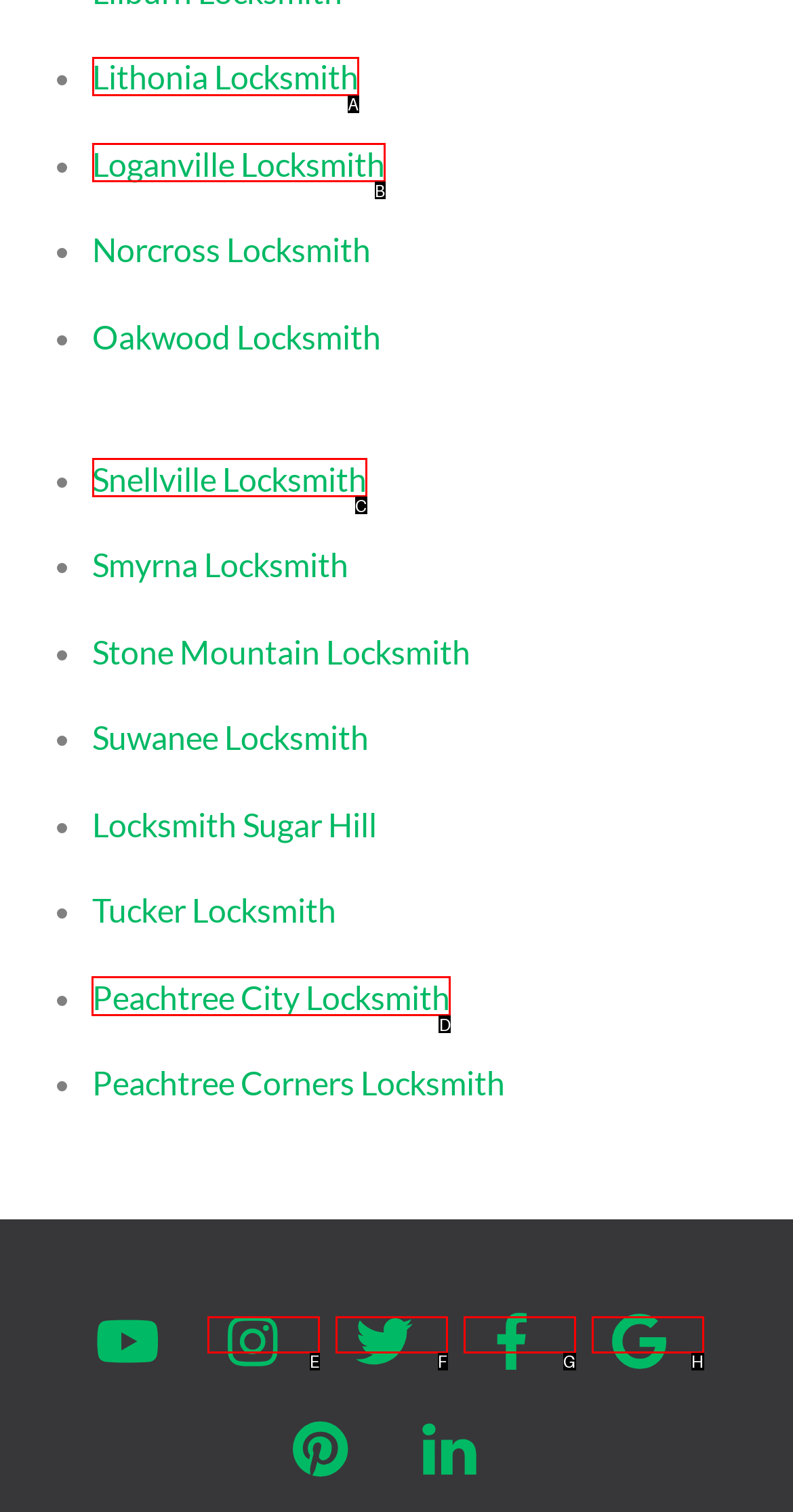Given the task: Check out Peachtree City Locksmith, tell me which HTML element to click on.
Answer with the letter of the correct option from the given choices.

D